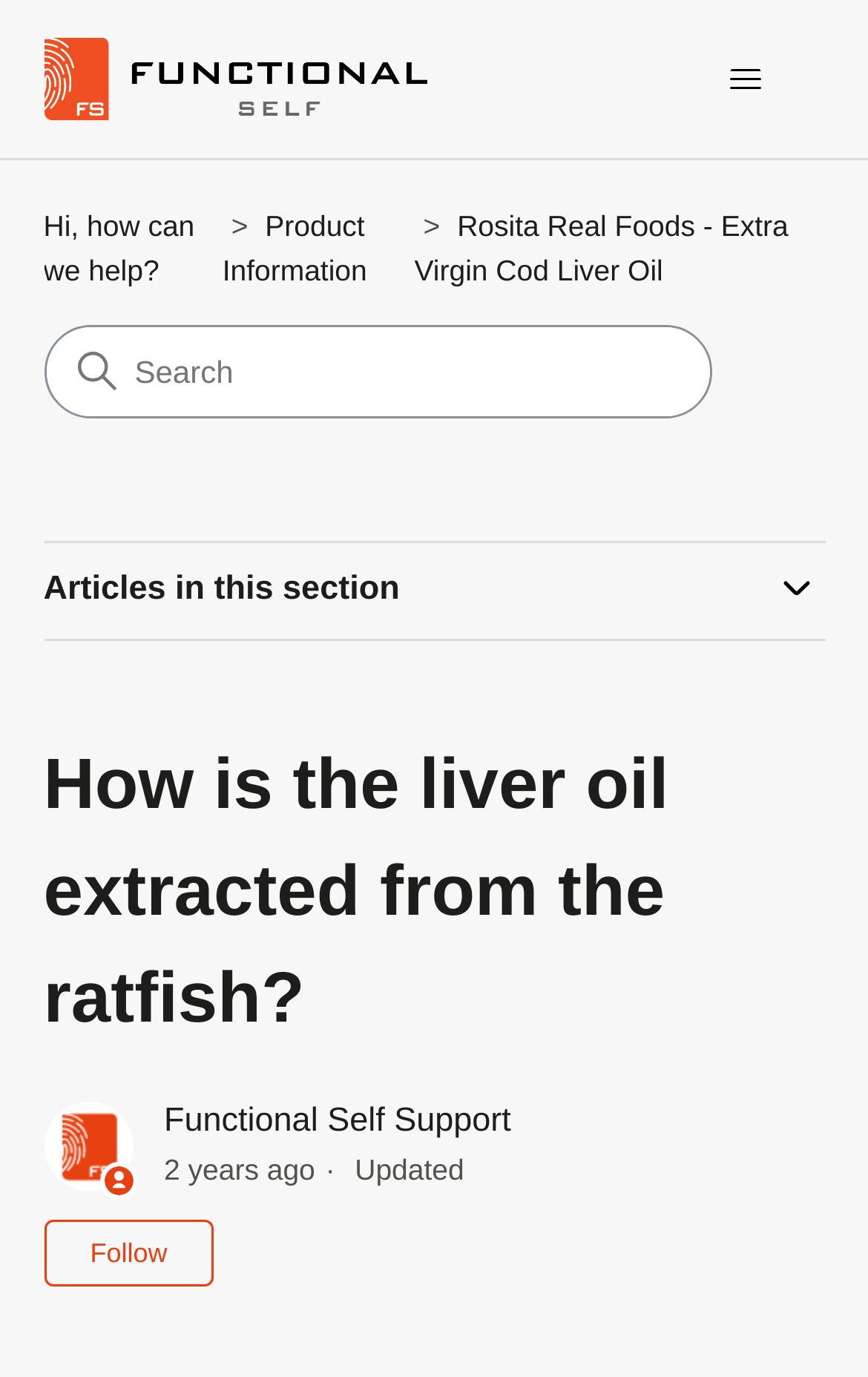Identify the bounding box coordinates of the clickable region necessary to fulfill the following instruction: "View product information". The bounding box coordinates should be four float numbers between 0 and 1, i.e., [left, top, right, bottom].

[0.256, 0.152, 0.423, 0.208]